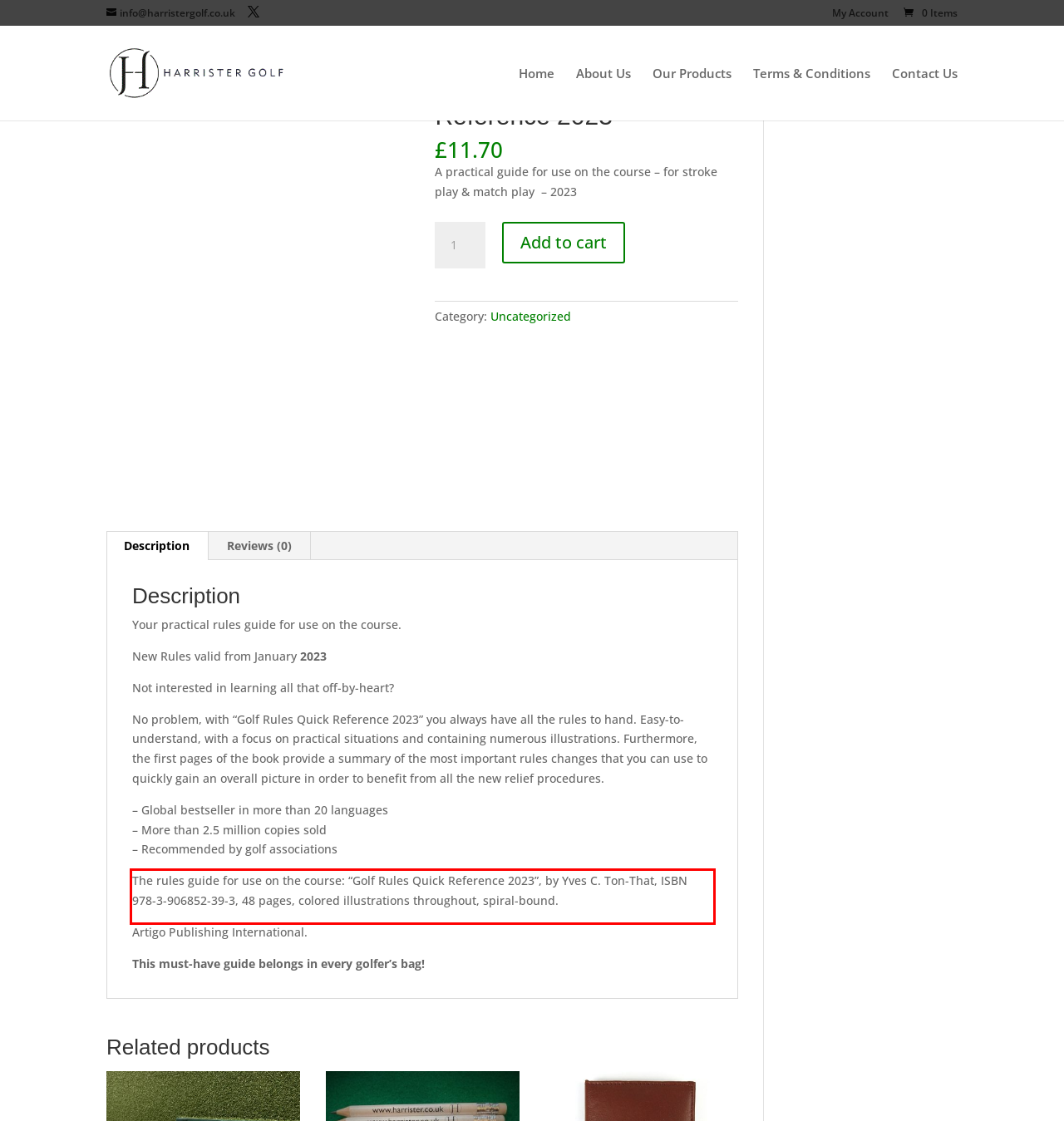The screenshot you have been given contains a UI element surrounded by a red rectangle. Use OCR to read and extract the text inside this red rectangle.

The rules guide for use on the course: “Golf Rules Quick Reference 2023”, by Yves C. Ton-That, ISBN 978-3-906852-39-3, 48 pages, colored illustrations throughout, spiral-bound.